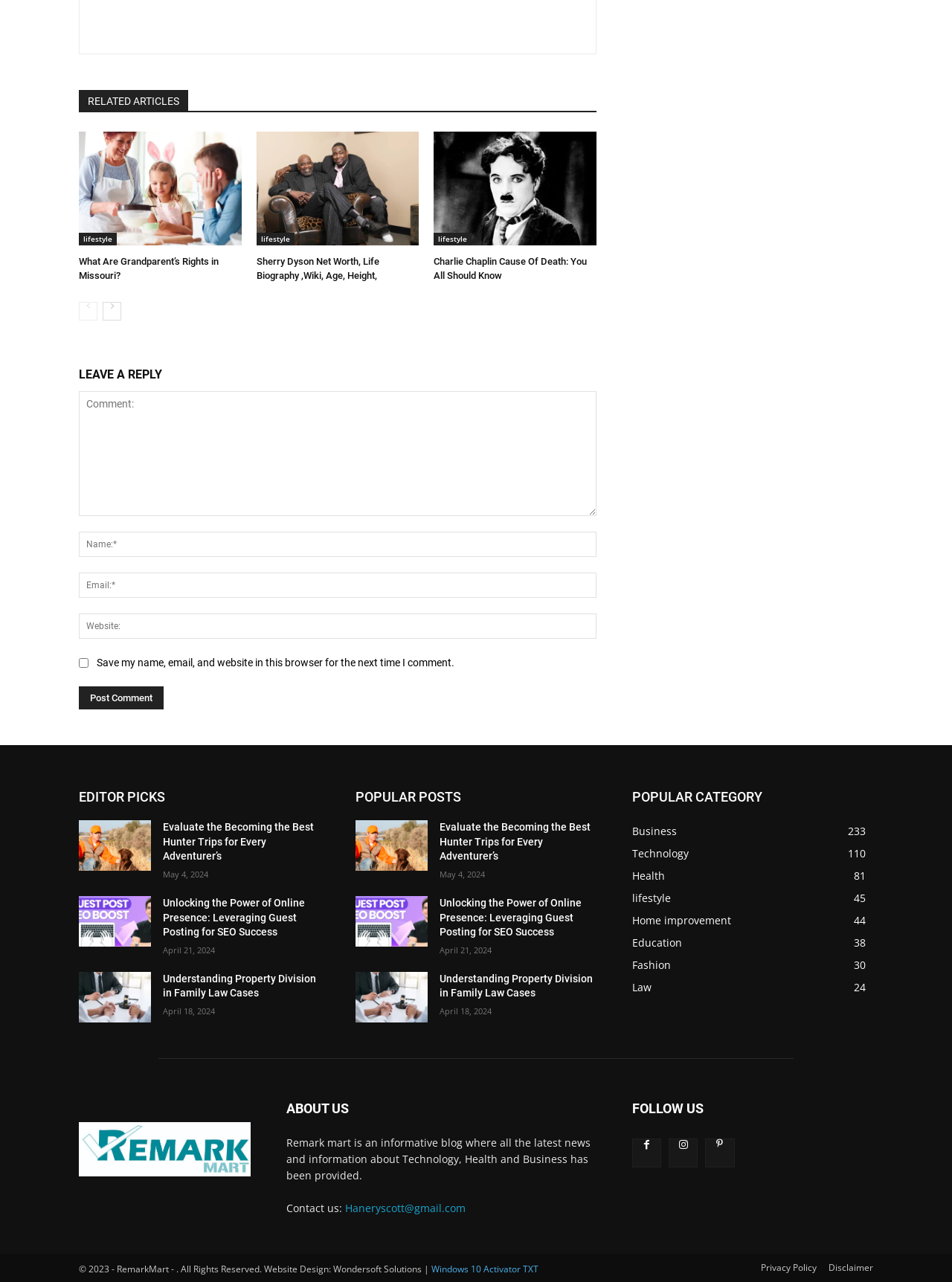Determine the bounding box for the UI element as described: "name="submit" value="Post Comment"". The coordinates should be represented as four float numbers between 0 and 1, formatted as [left, top, right, bottom].

[0.083, 0.535, 0.172, 0.553]